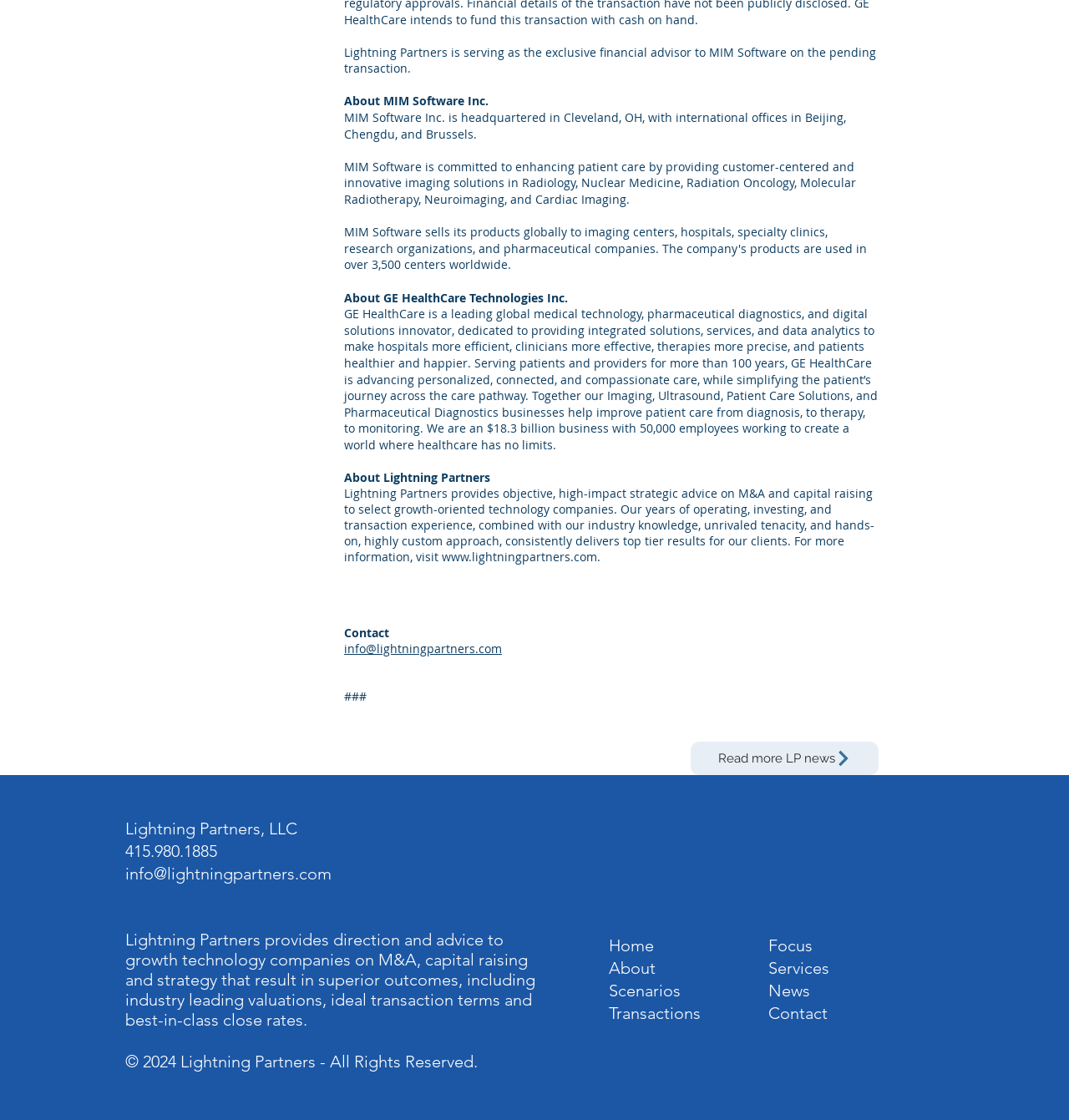Locate the bounding box coordinates of the area you need to click to fulfill this instruction: 'Visit the Lightning Partners website'. The coordinates must be in the form of four float numbers ranging from 0 to 1: [left, top, right, bottom].

[0.413, 0.49, 0.559, 0.504]